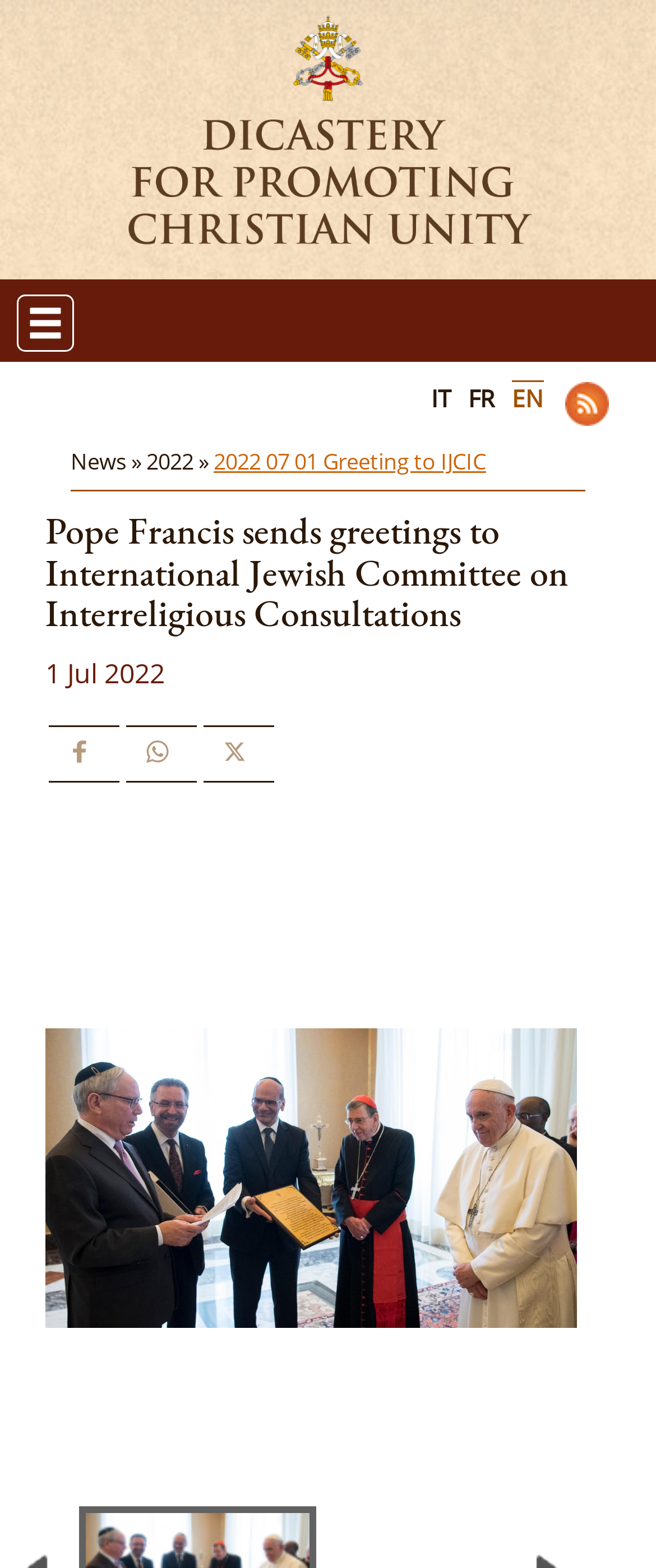Determine the bounding box coordinates for the area that should be clicked to carry out the following instruction: "Share on Facebook".

[0.087, 0.469, 0.169, 0.495]